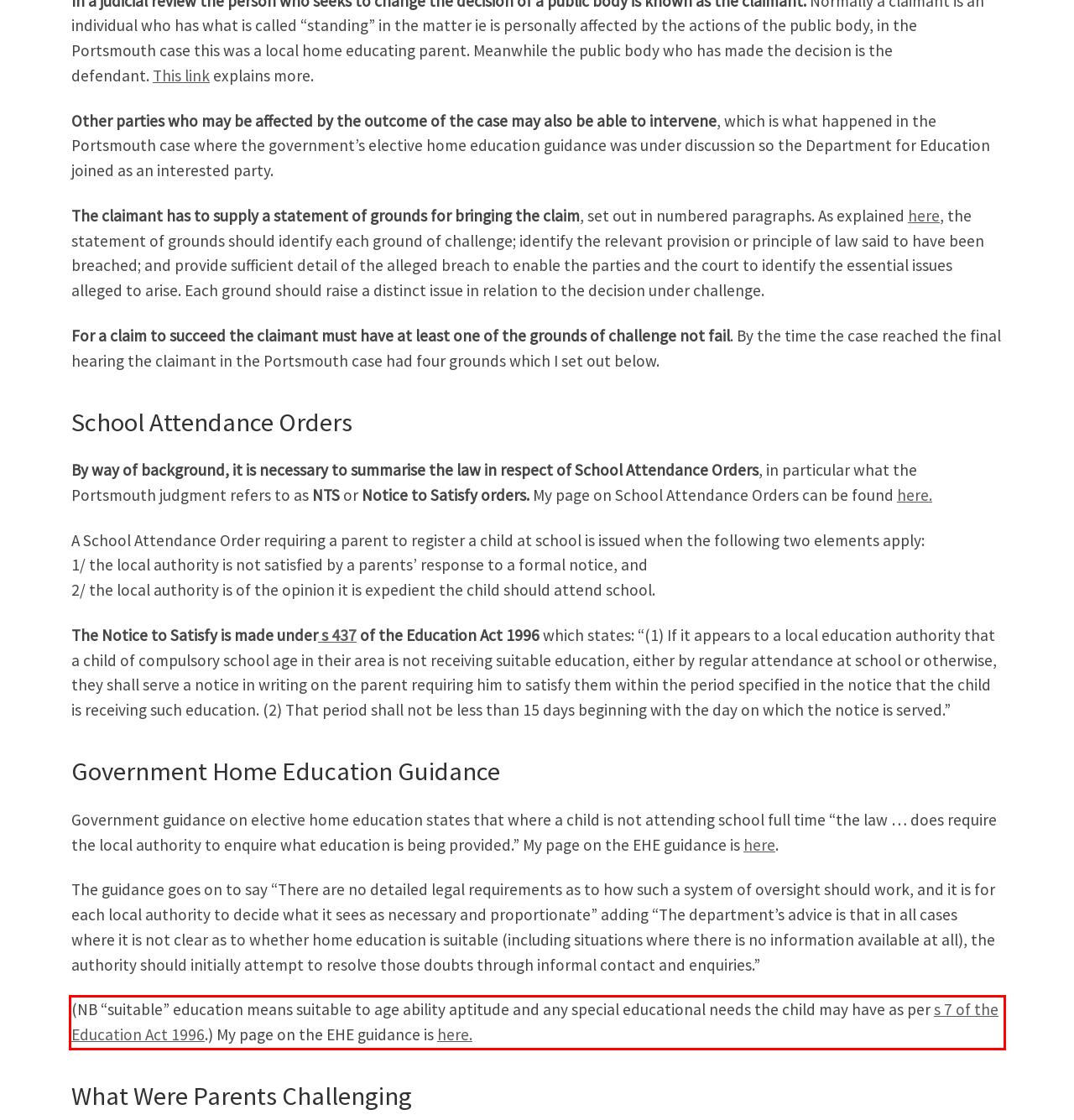The screenshot you have been given contains a UI element surrounded by a red rectangle. Use OCR to read and extract the text inside this red rectangle.

(NB “suitable” education means suitable to age ability aptitude and any special educational needs the child may have as per s 7 of the Education Act 1996.) My page on the EHE guidance is here.